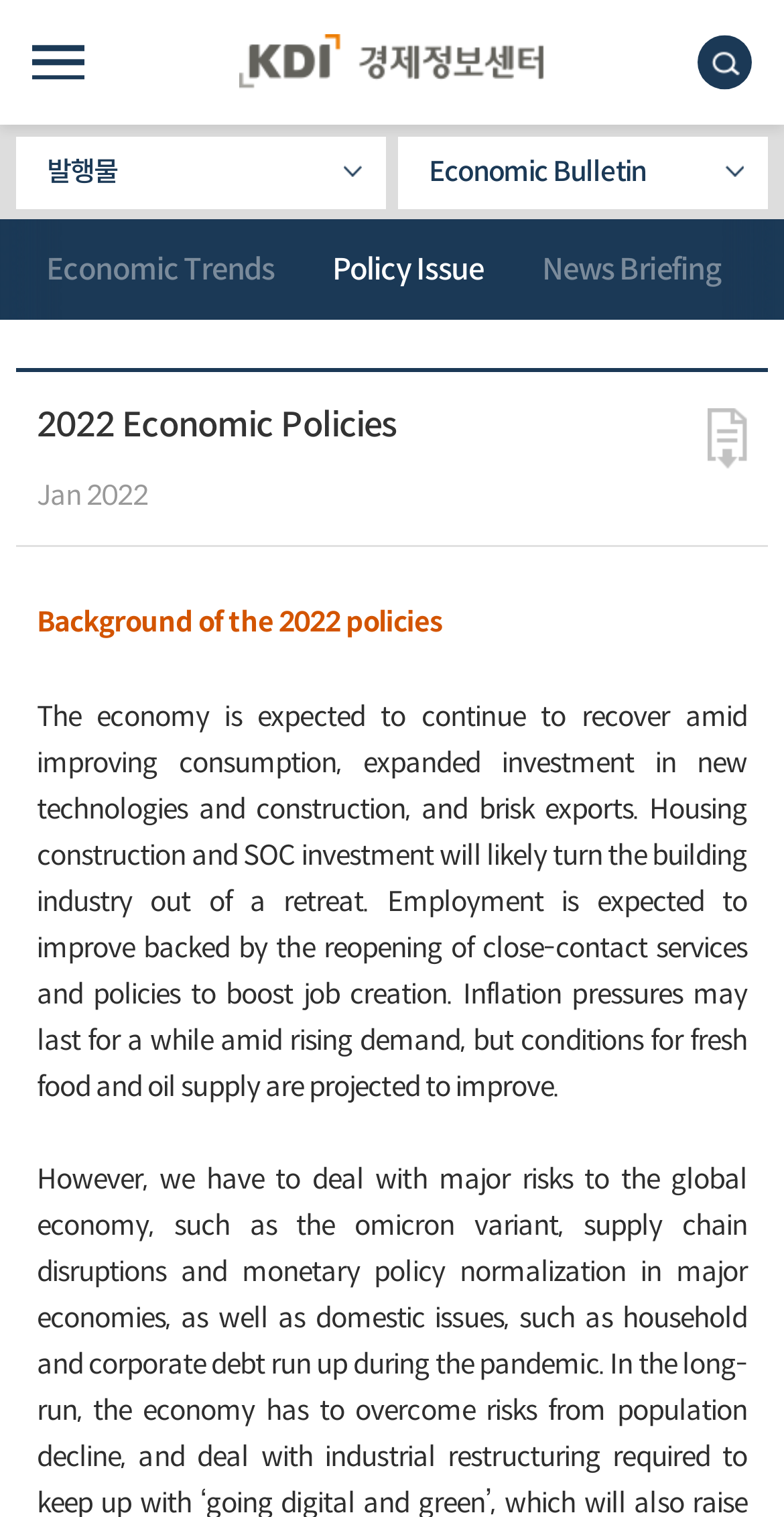Determine the bounding box coordinates of the region that needs to be clicked to achieve the task: "Click the Economic Bulletin button".

[0.507, 0.09, 0.98, 0.138]